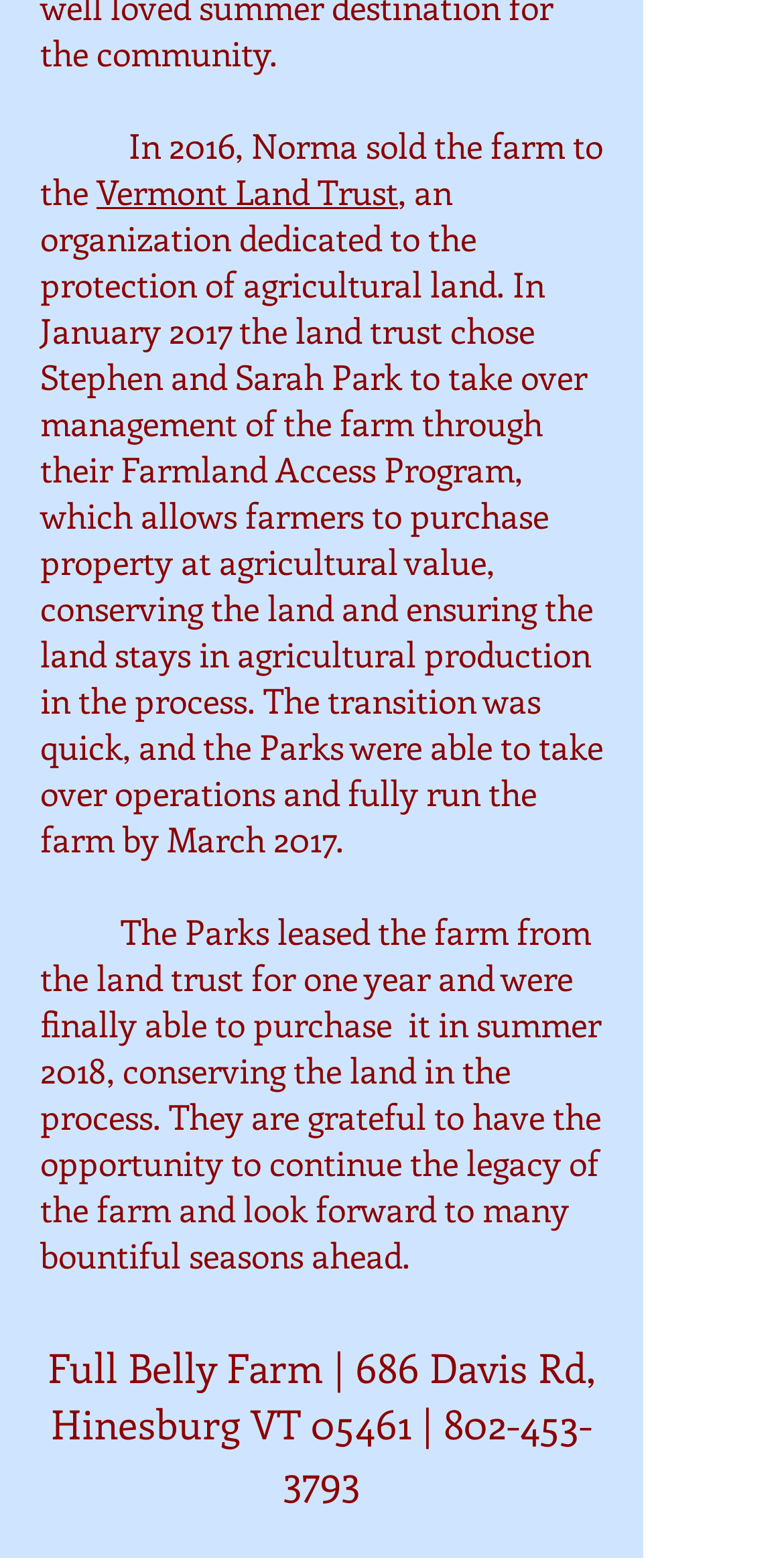Locate the bounding box of the UI element described by: "Vermont Land Trust" in the given webpage screenshot.

[0.123, 0.108, 0.508, 0.137]